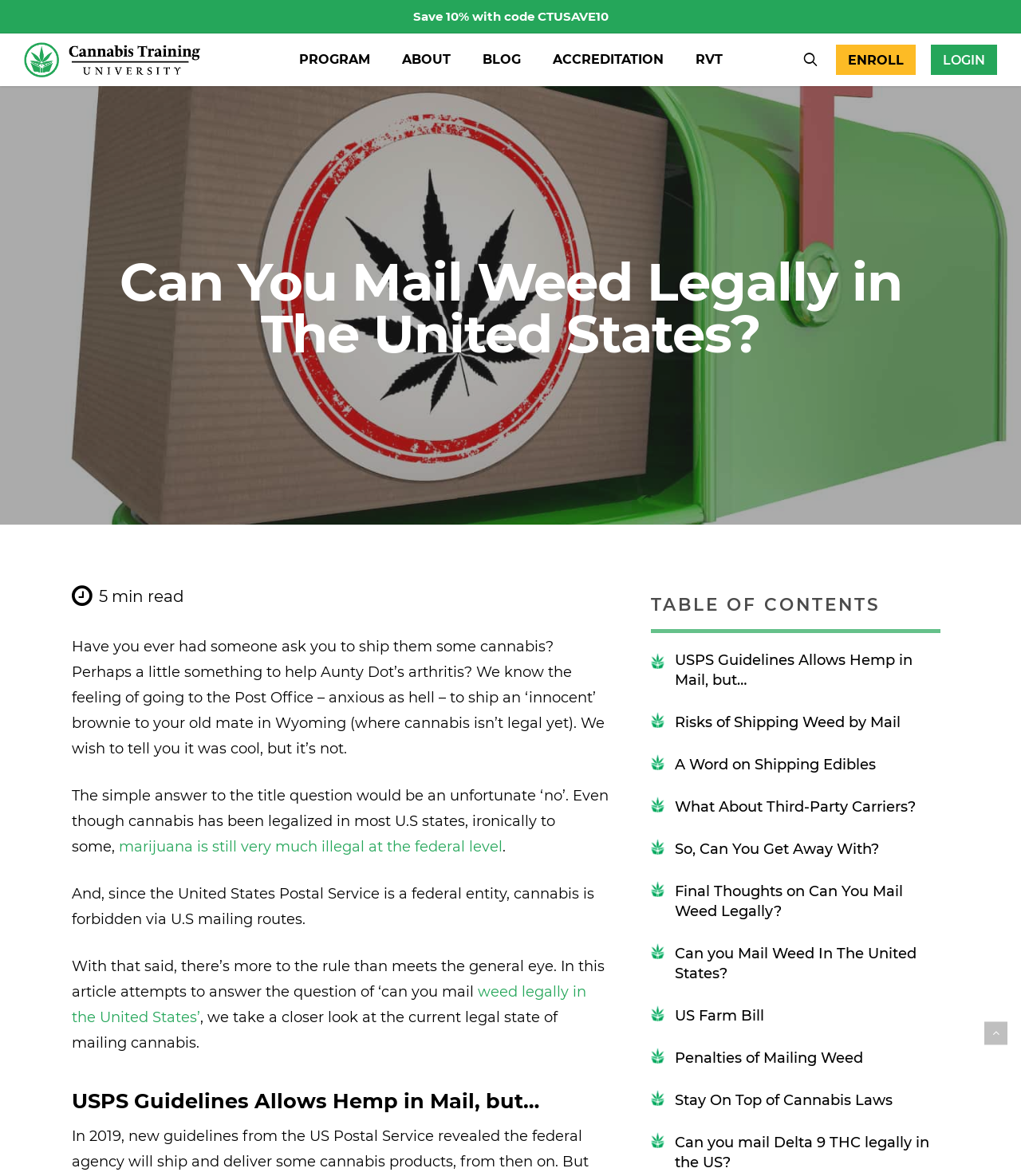Locate the UI element that matches the description RVT in the webpage screenshot. Return the bounding box coordinates in the format (top-left x, top-left y, bottom-right x, bottom-right y), with values ranging from 0 to 1.

[0.665, 0.045, 0.723, 0.056]